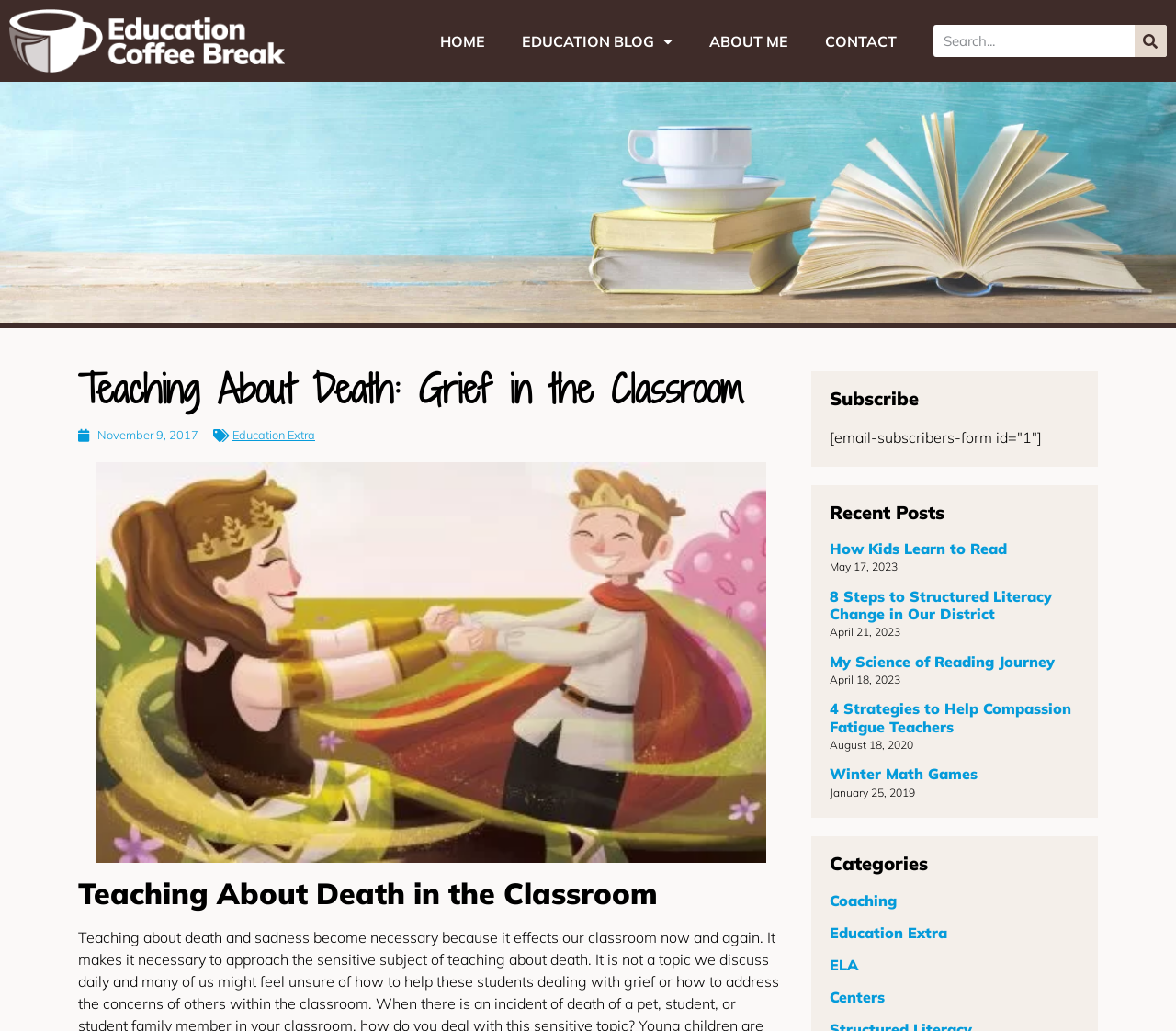Please provide a one-word or phrase answer to the question: 
What is the date of the article 'My Science of Reading Journey'?

April 18, 2023